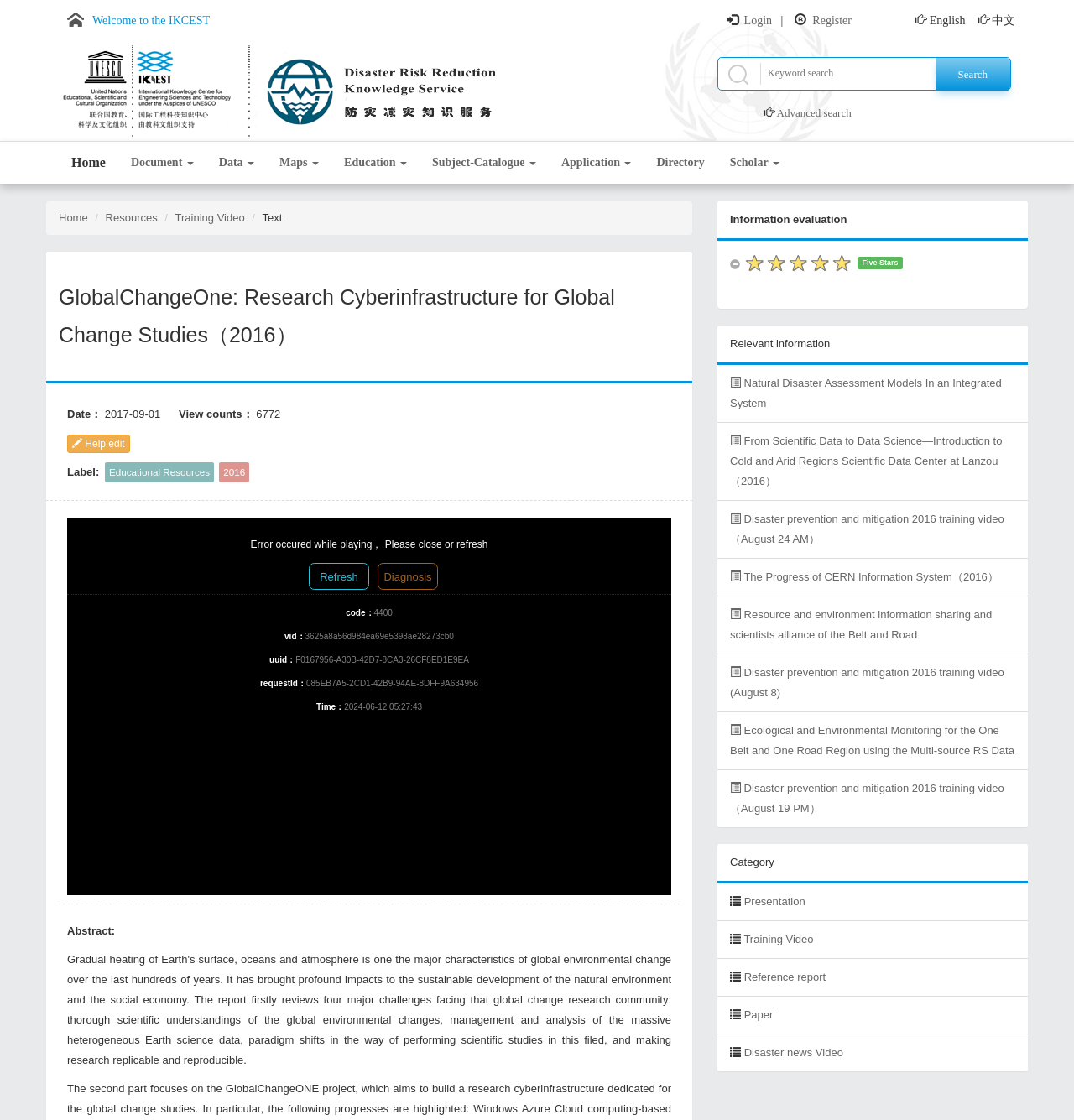Can you find the bounding box coordinates of the area I should click to execute the following instruction: "Login to the system"?

[0.693, 0.013, 0.719, 0.024]